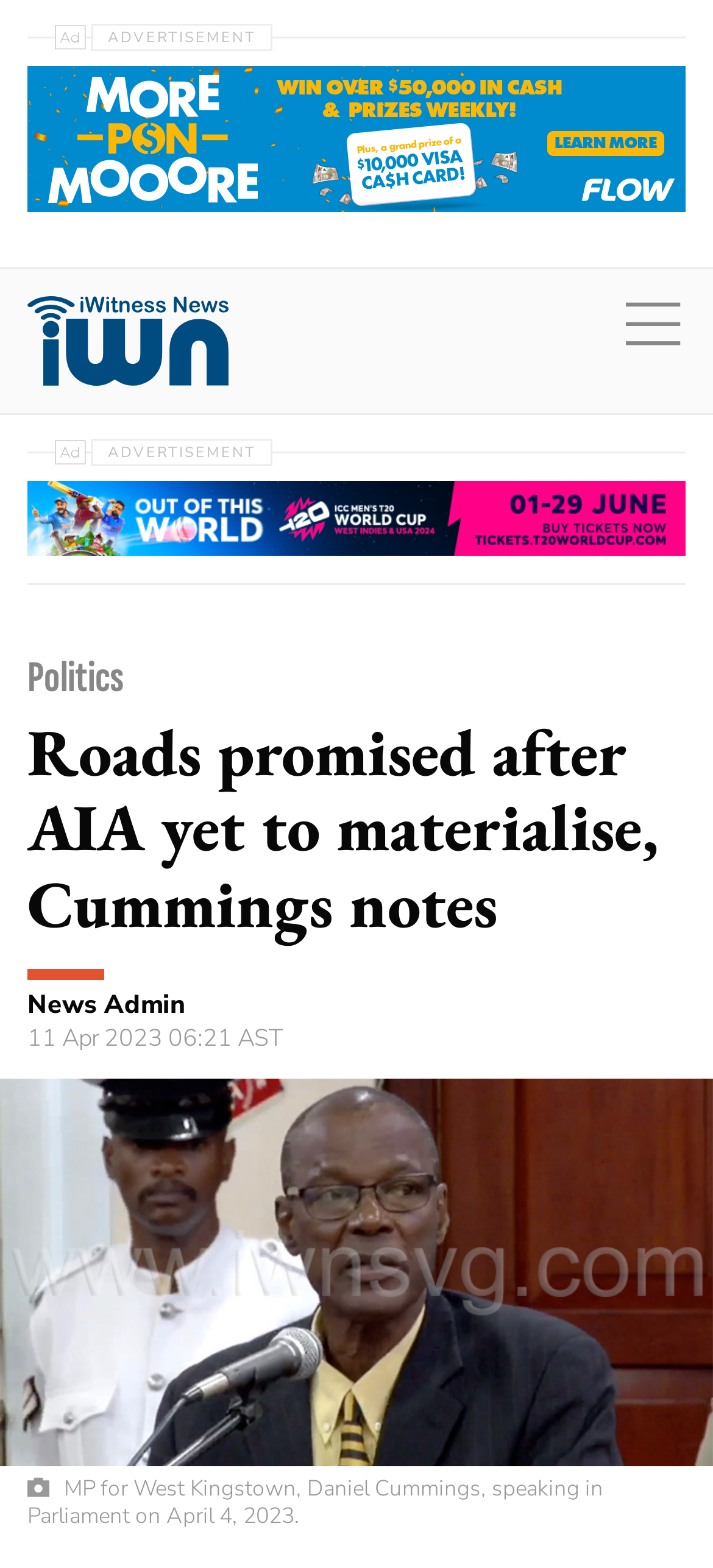Please give a succinct answer to the question in one word or phrase:
What is the name of the news website?

iWitness News